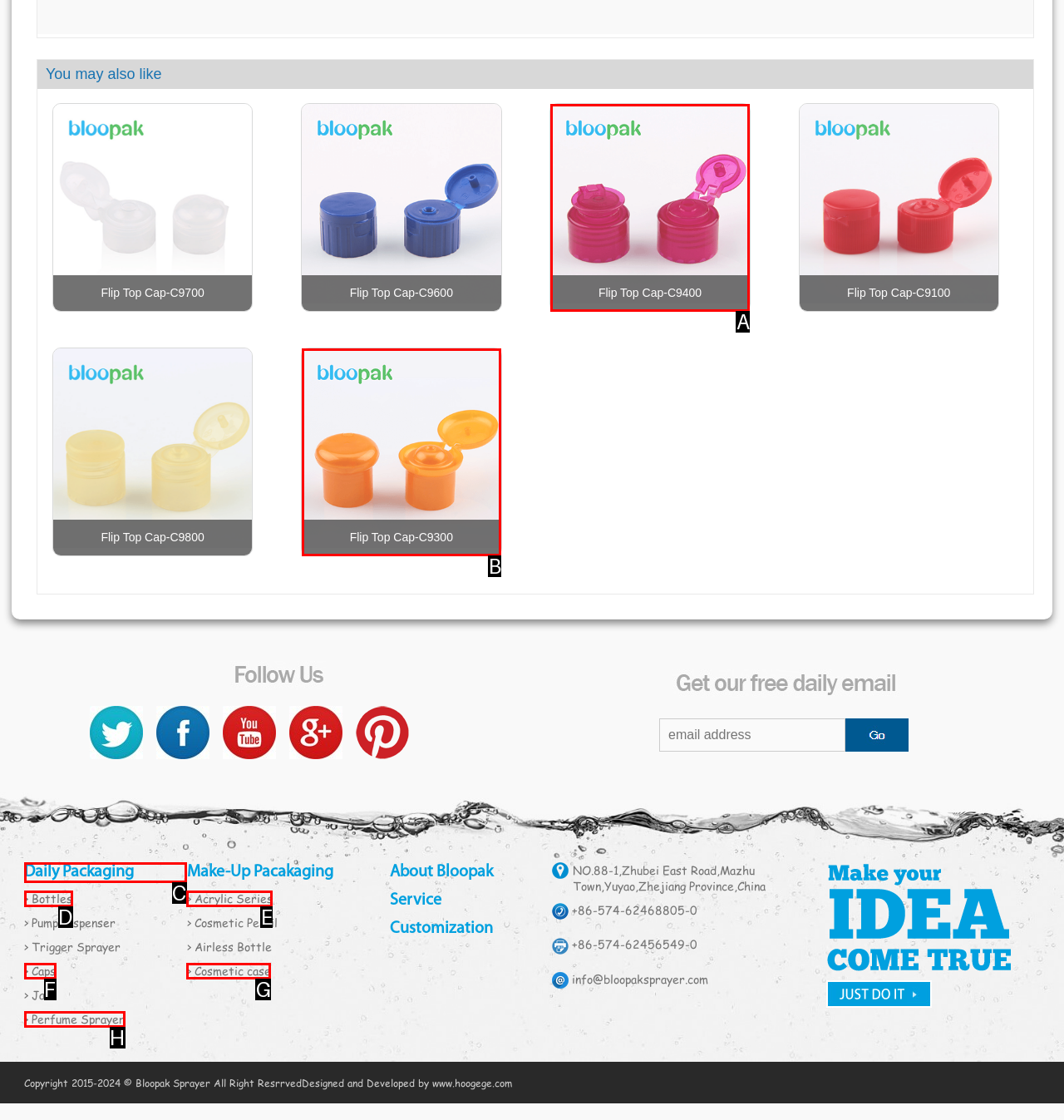Tell me which one HTML element I should click to complete the following task: Go to Daily Packaging
Answer with the option's letter from the given choices directly.

C